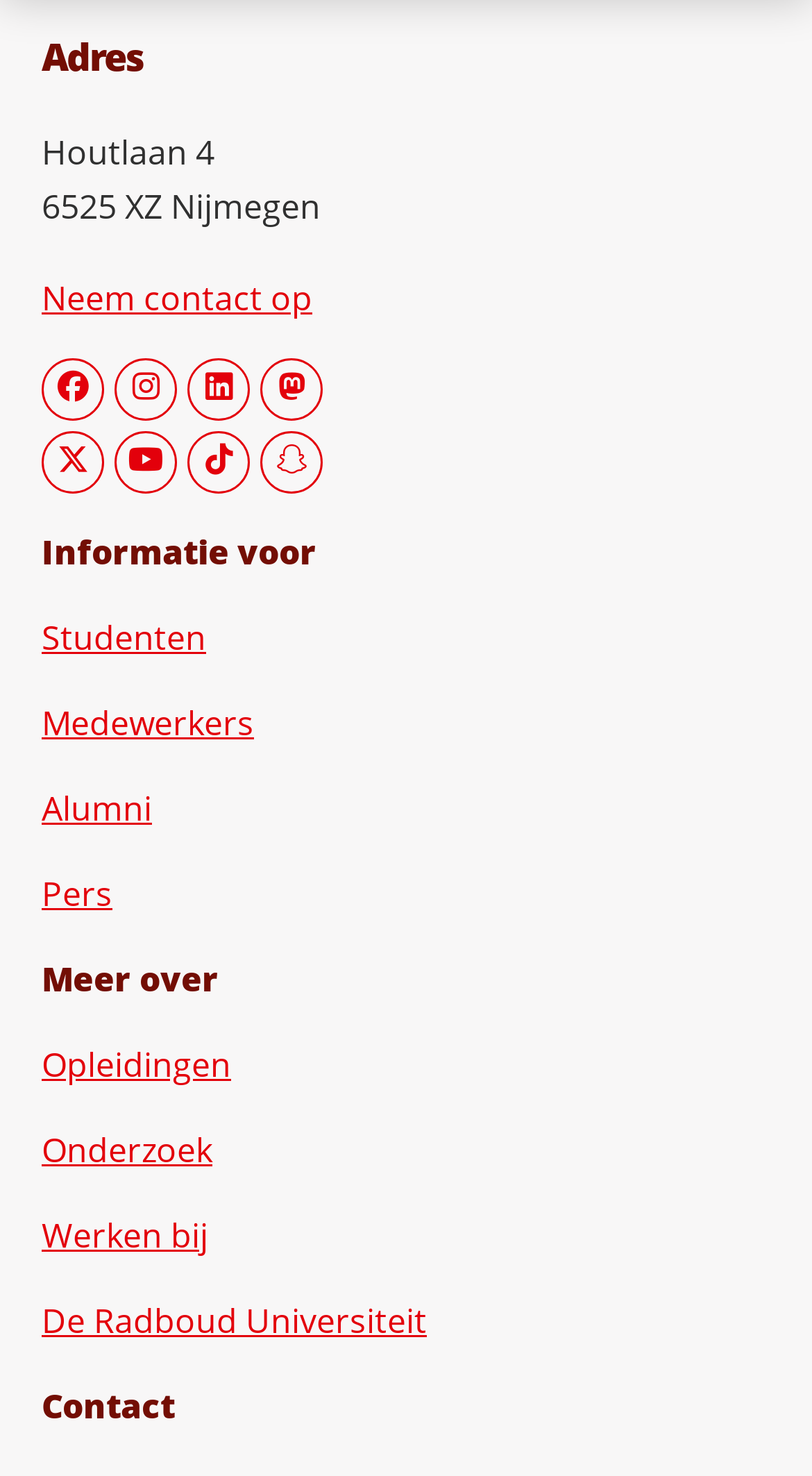What is the address of the university?
Ensure your answer is thorough and detailed.

I found the address by looking at the static text elements with the text 'Houtlaan 4' and '6525 XZ Nijmegen'.